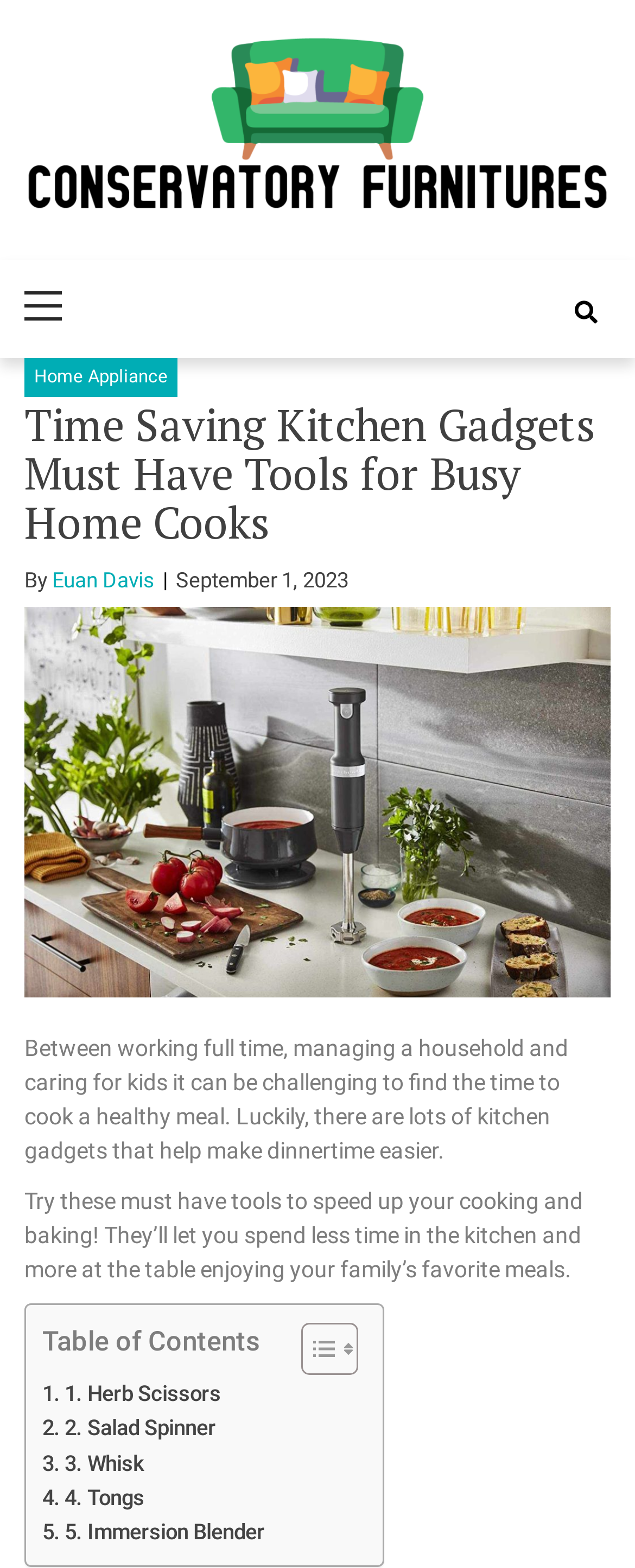Extract the main heading from the webpage content.

Time Saving Kitchen Gadgets Must Have Tools for Busy Home Cooks